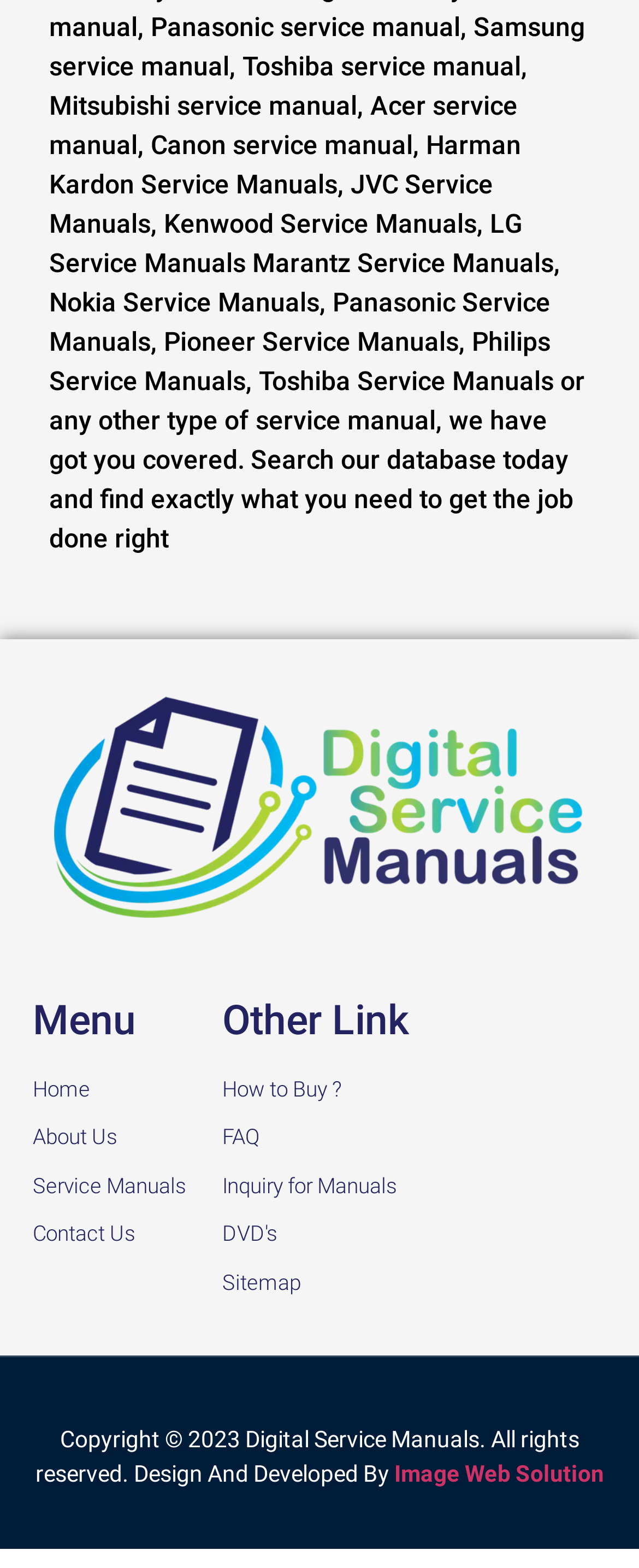Determine the bounding box coordinates of the section I need to click to execute the following instruction: "go to Lake Worth Beach, FL". Provide the coordinates as four float numbers between 0 and 1, i.e., [left, top, right, bottom].

None